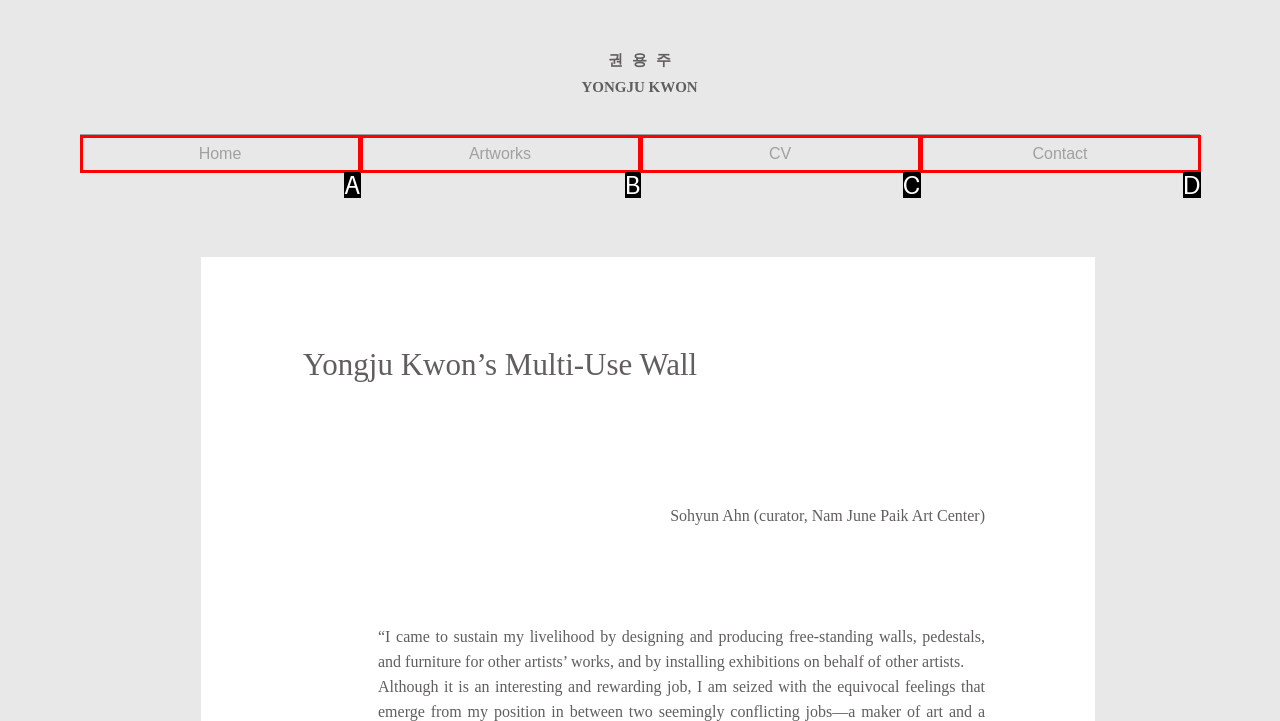From the options presented, which lettered element matches this description: Contact
Reply solely with the letter of the matching option.

D